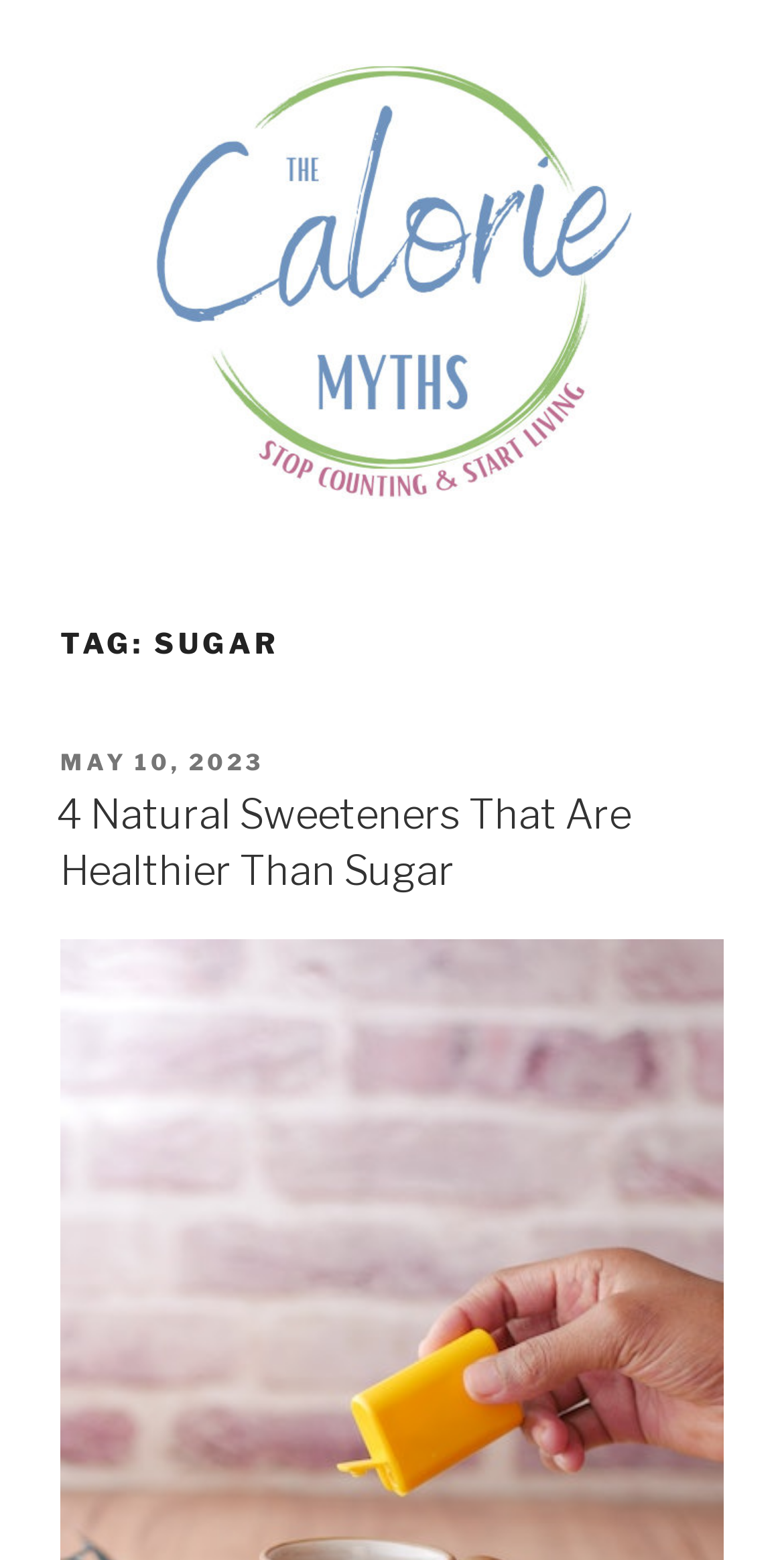Find the bounding box coordinates for the HTML element described as: "parent_node: THE CALORIE MYTHS". The coordinates should consist of four float values between 0 and 1, i.e., [left, top, right, bottom].

[0.179, 0.01, 0.821, 0.342]